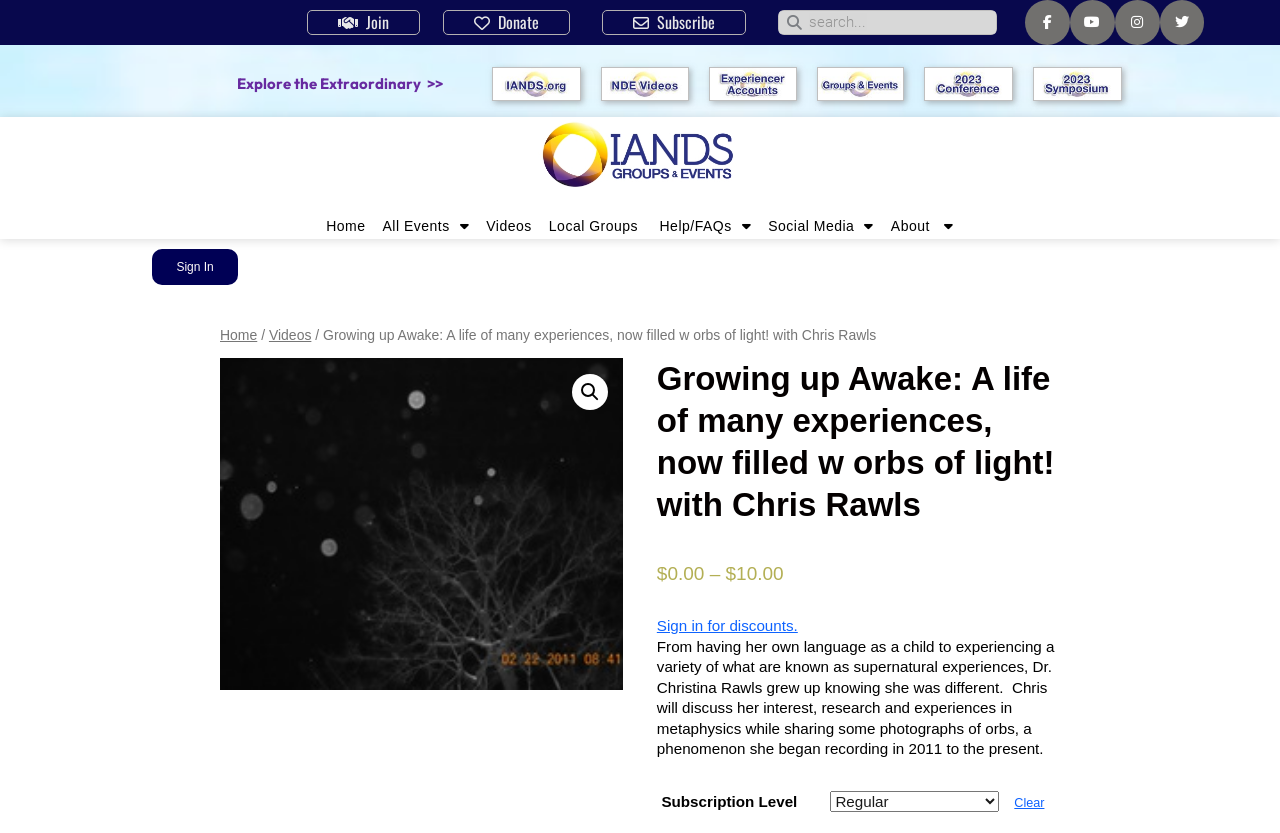Identify and provide the main heading of the webpage.

Growing up Awake: A life of many experiences, now filled w orbs of light! with Chris Rawls